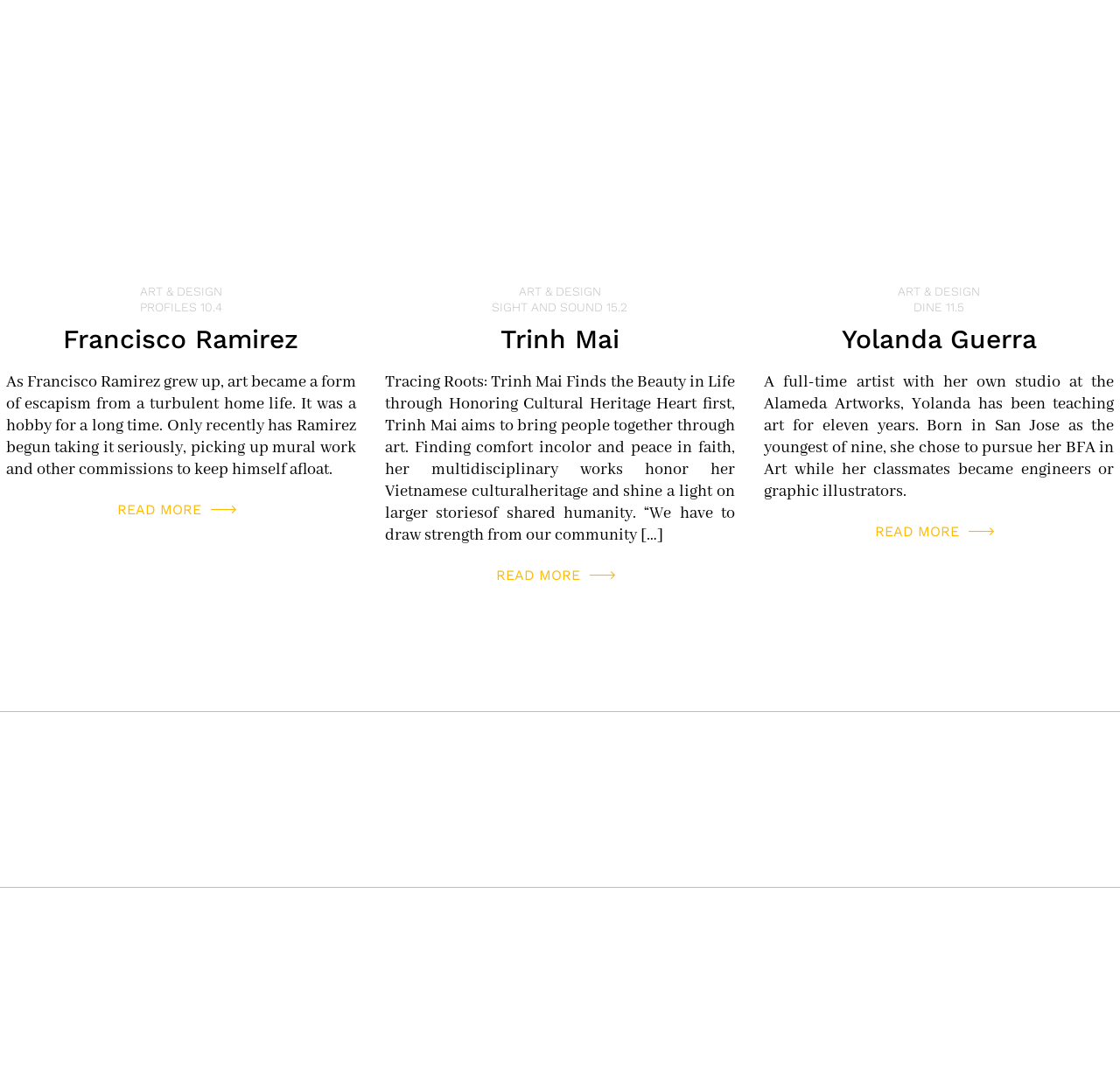Please provide a one-word or short phrase answer to the question:
What is the phone number of Liquid Agency?

408.850.8800